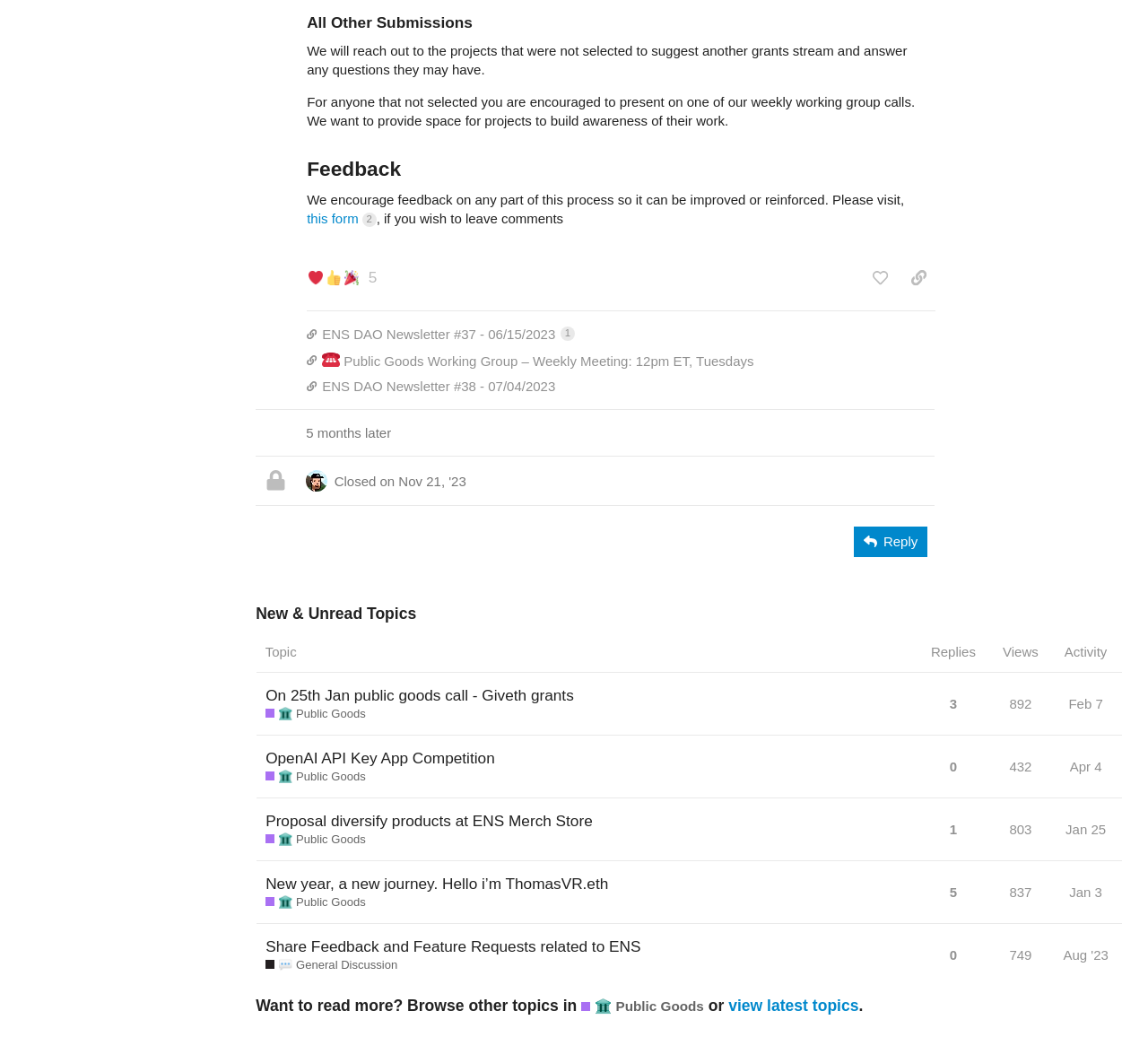What is the purpose of the 'Reply' button?
Examine the image and provide an in-depth answer to the question.

The 'Reply' button is likely intended to allow users to respond to a topic or post, as it is placed next to the topic title and suggests that users can engage in a discussion or conversation by clicking on it.